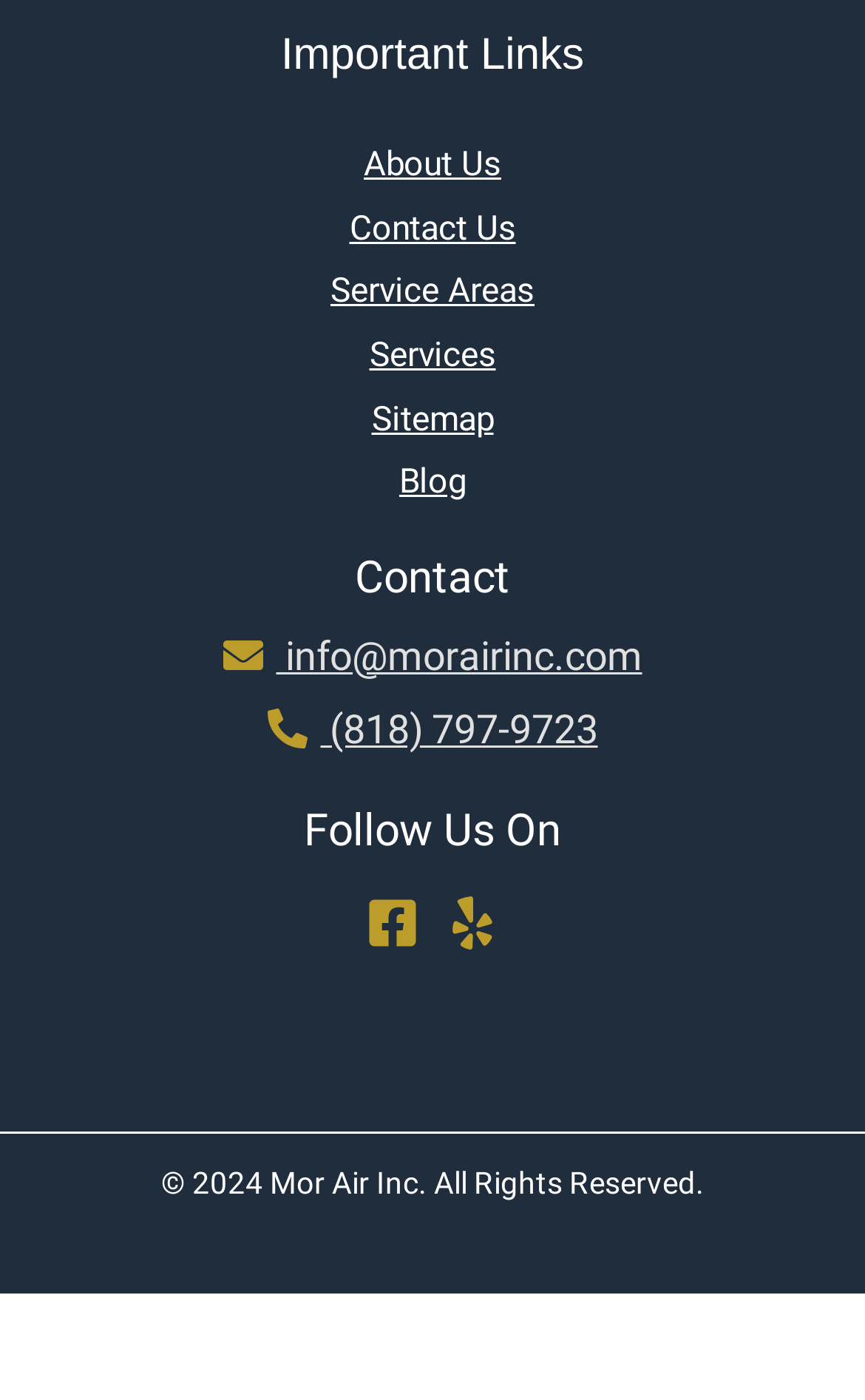Can you determine the bounding box coordinates of the area that needs to be clicked to fulfill the following instruction: "Visit Facebook page"?

[0.423, 0.641, 0.485, 0.679]